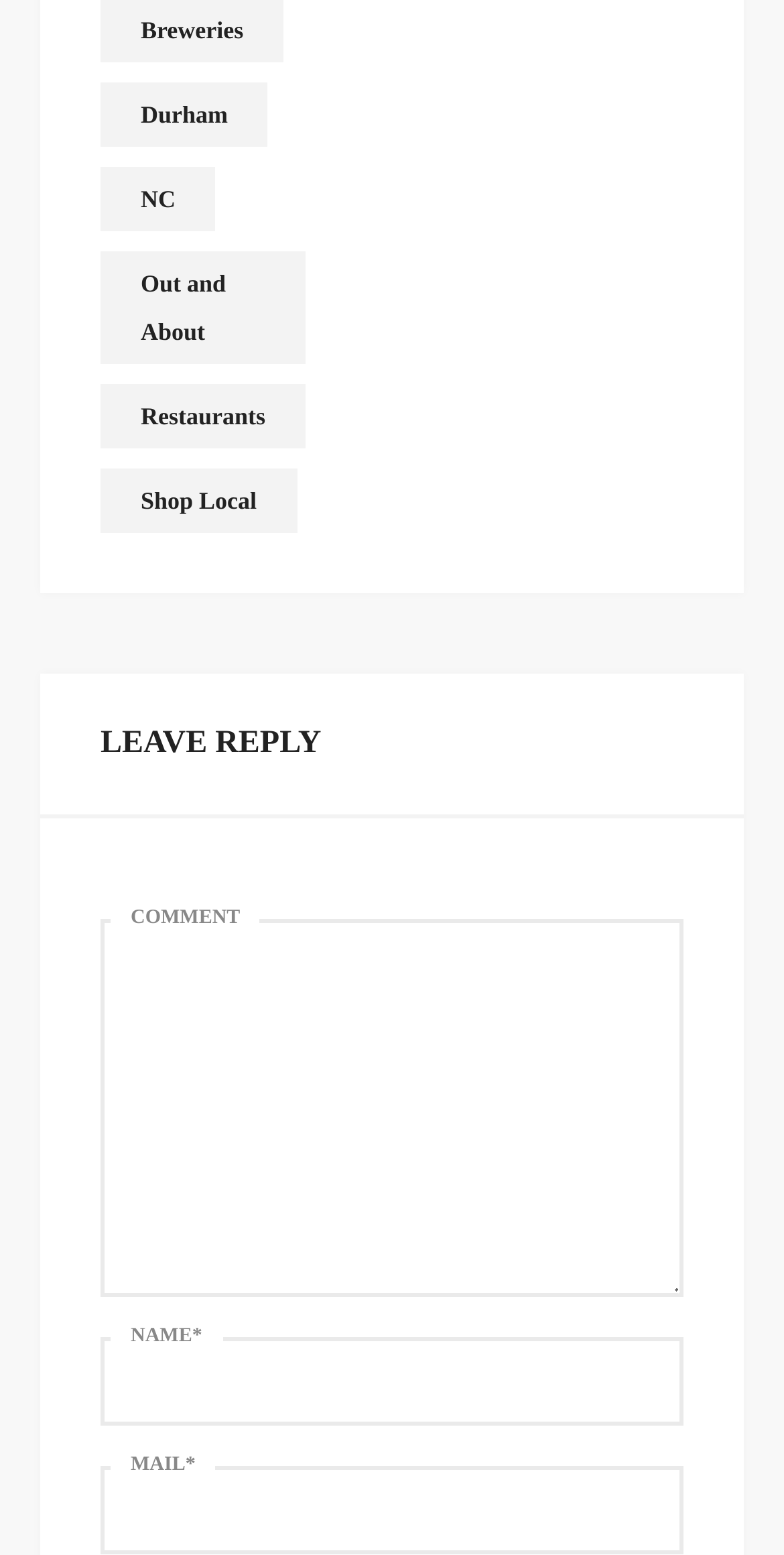Please determine the bounding box coordinates, formatted as (top-left x, top-left y, bottom-right x, bottom-right y), with all values as floating point numbers between 0 and 1. Identify the bounding box of the region described as: Shop Local

[0.128, 0.302, 0.379, 0.343]